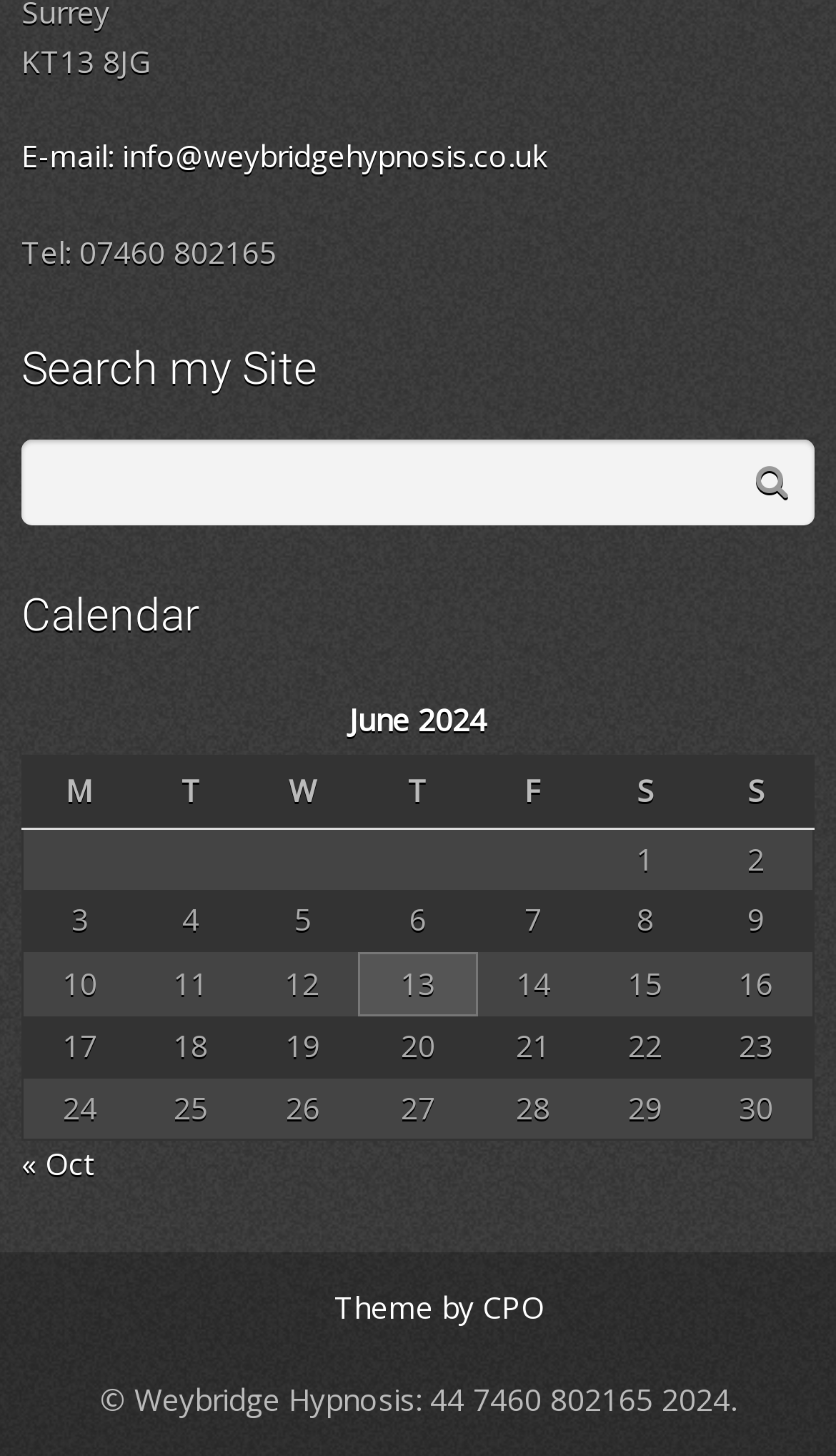Can you give a comprehensive explanation to the question given the content of the image?
What is the address of Weybridge Hypnosis?

The address of Weybridge Hypnosis can be found at the top of the webpage, where it is displayed as 'KT13 8JG' in a static text element.